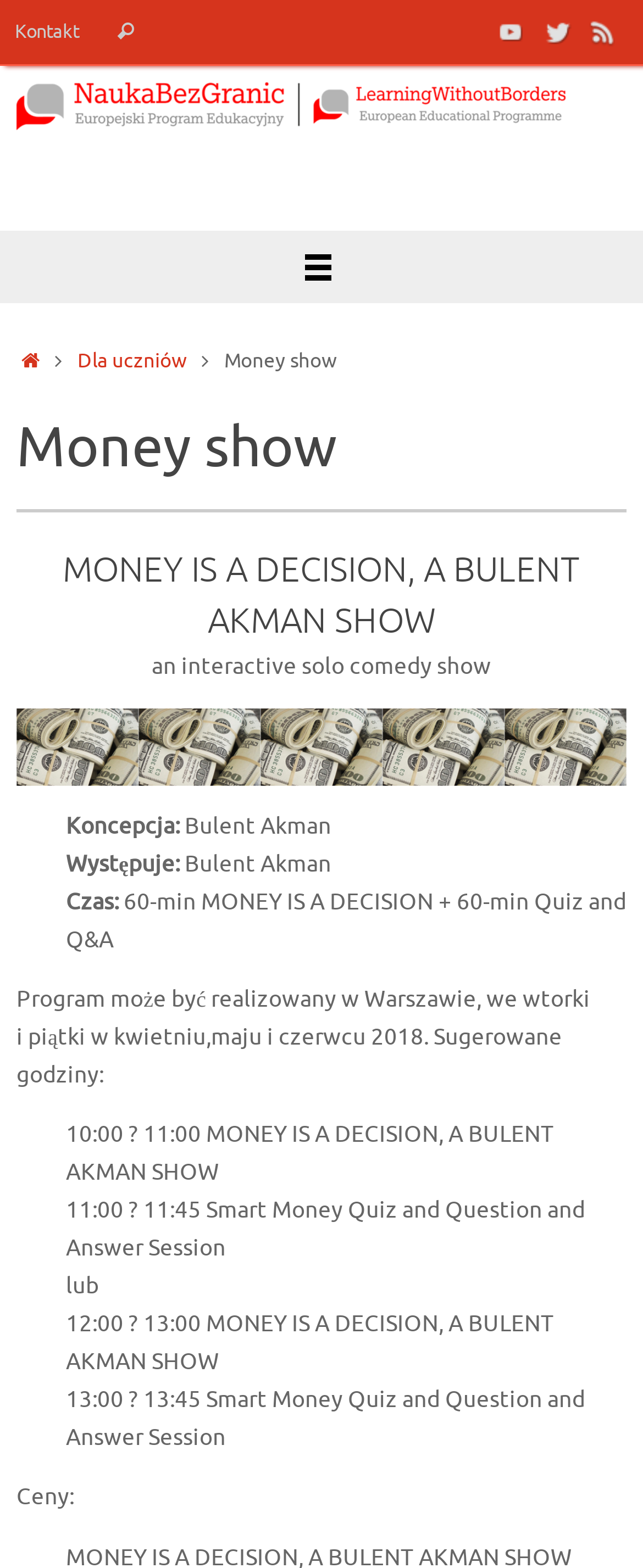What is the duration of the show?
Look at the image and respond to the question as thoroughly as possible.

The duration of the show can be found in the static text element with the text '60-min MONEY IS A DECISION + 60-min Quiz and Q&A'.